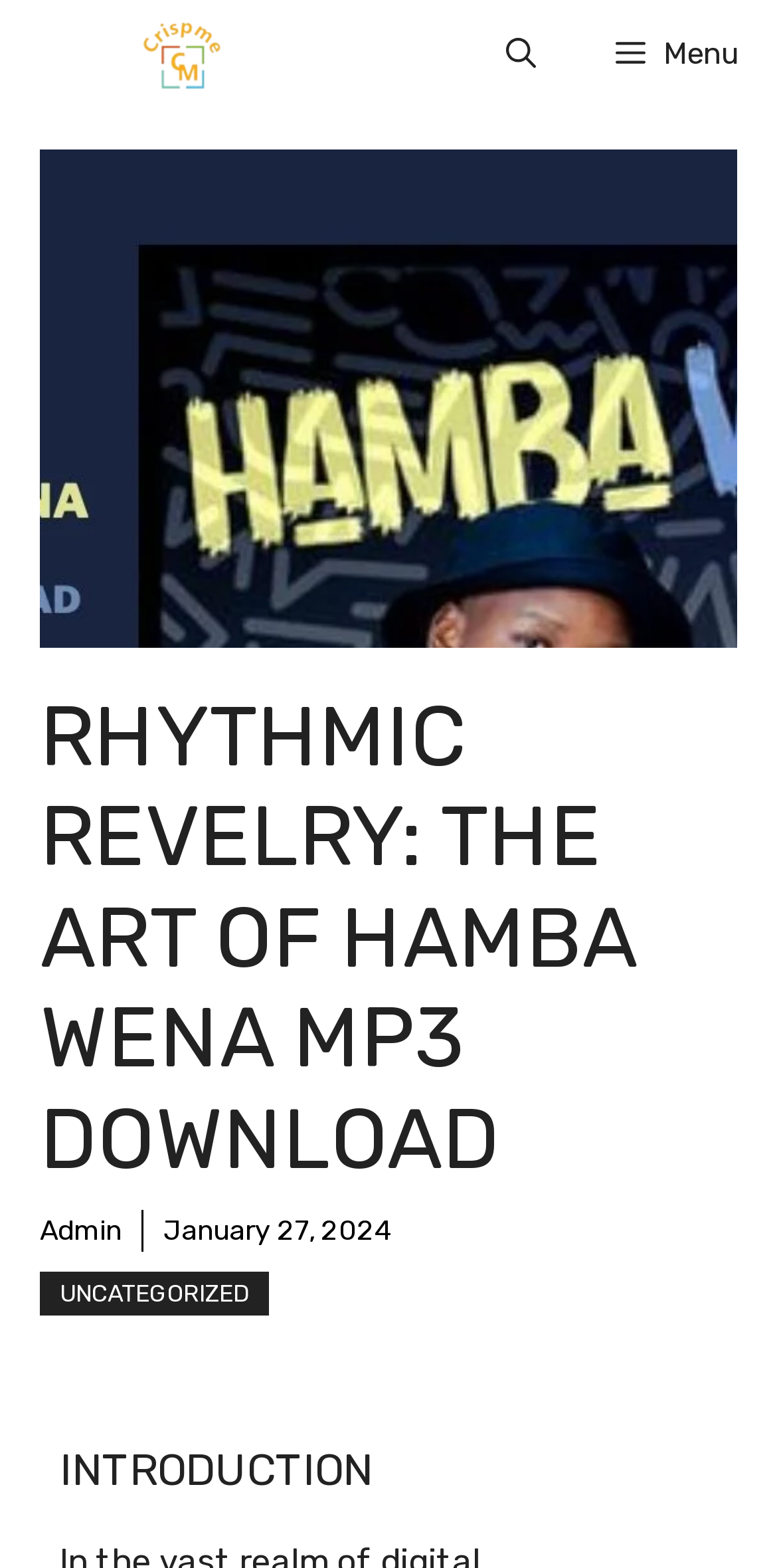Using the webpage screenshot and the element description Menu, determine the bounding box coordinates. Specify the coordinates in the format (top-left x, top-left y, bottom-right x, bottom-right y) with values ranging from 0 to 1.

[0.741, 0.0, 1.0, 0.07]